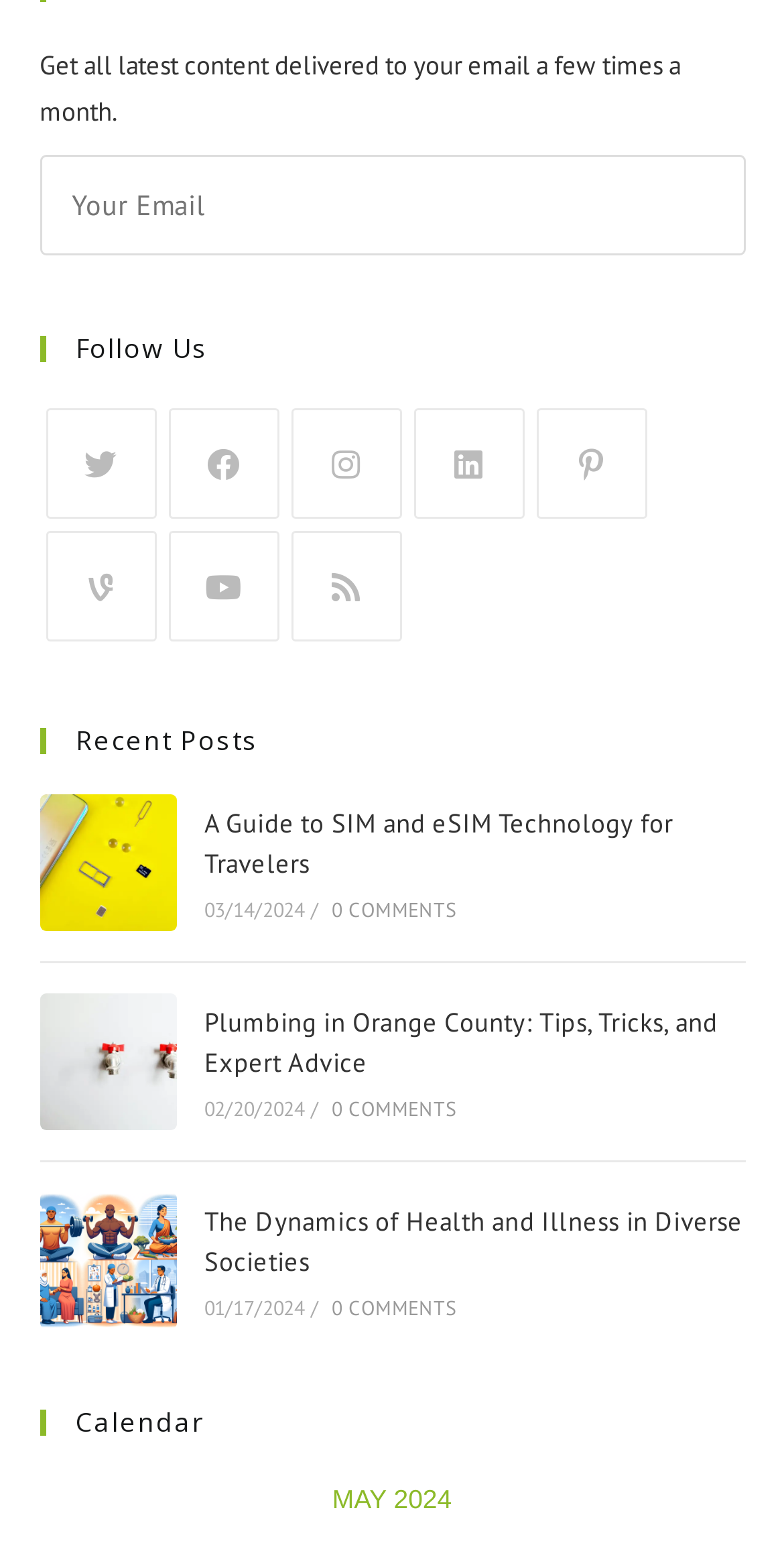What is the purpose of the textbox?
Provide a concise answer using a single word or phrase based on the image.

Enter email address to subscribe